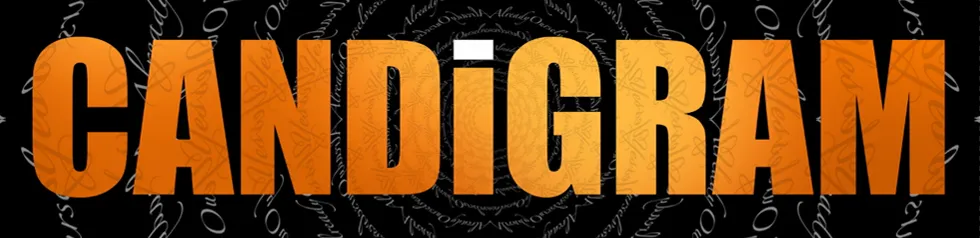What is the background of the image?
Please ensure your answer to the question is detailed and covers all necessary aspects.

The caption describes the background as dark, which provides a subtle overlay for the intricate, cursive letters and allows the bold, stylized text 'CANDiGRAM' to stand out.